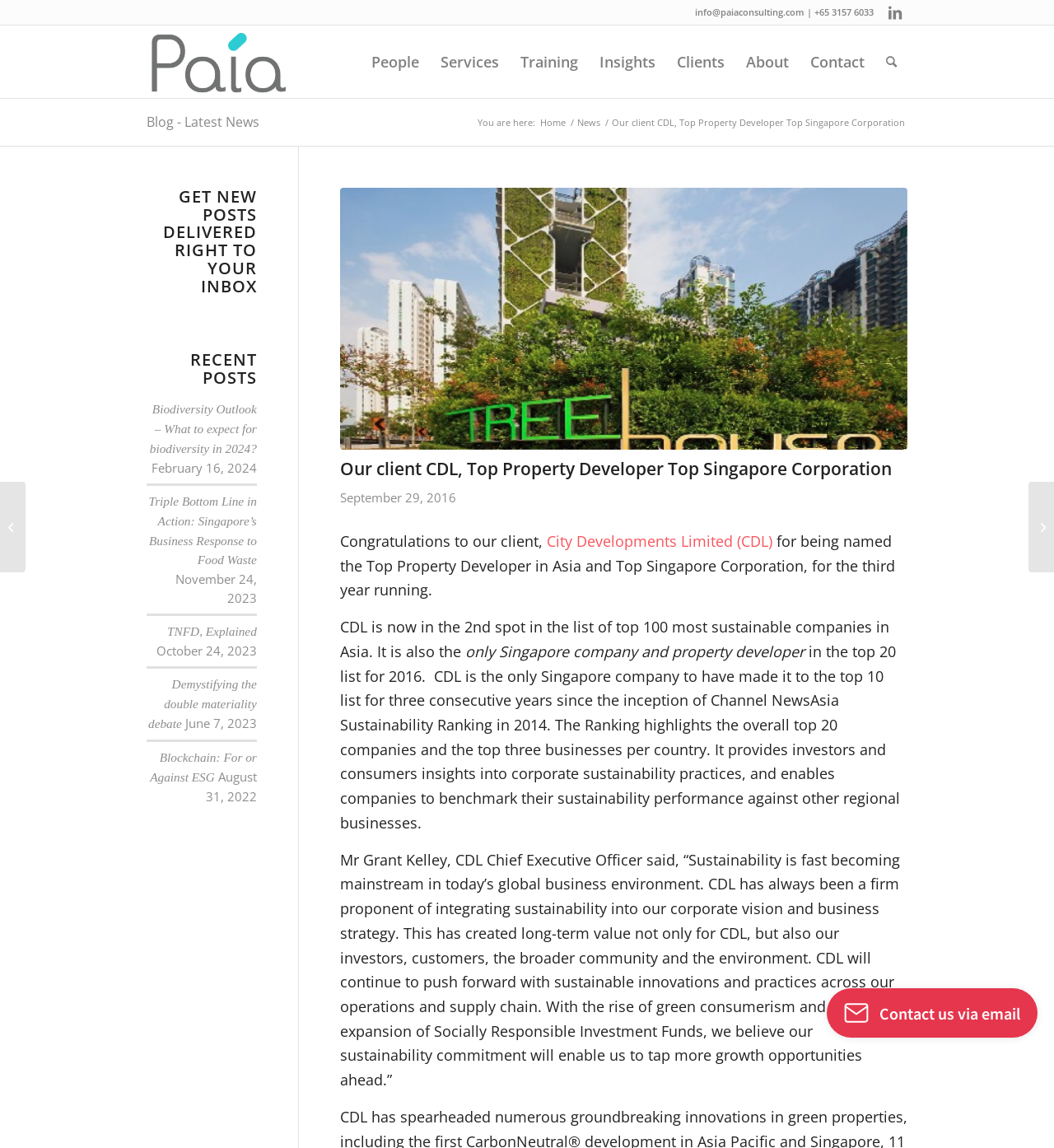Determine the bounding box coordinates of the region that needs to be clicked to achieve the task: "Read the blog post about CDL being named Top Property Developer".

[0.323, 0.163, 0.861, 0.391]